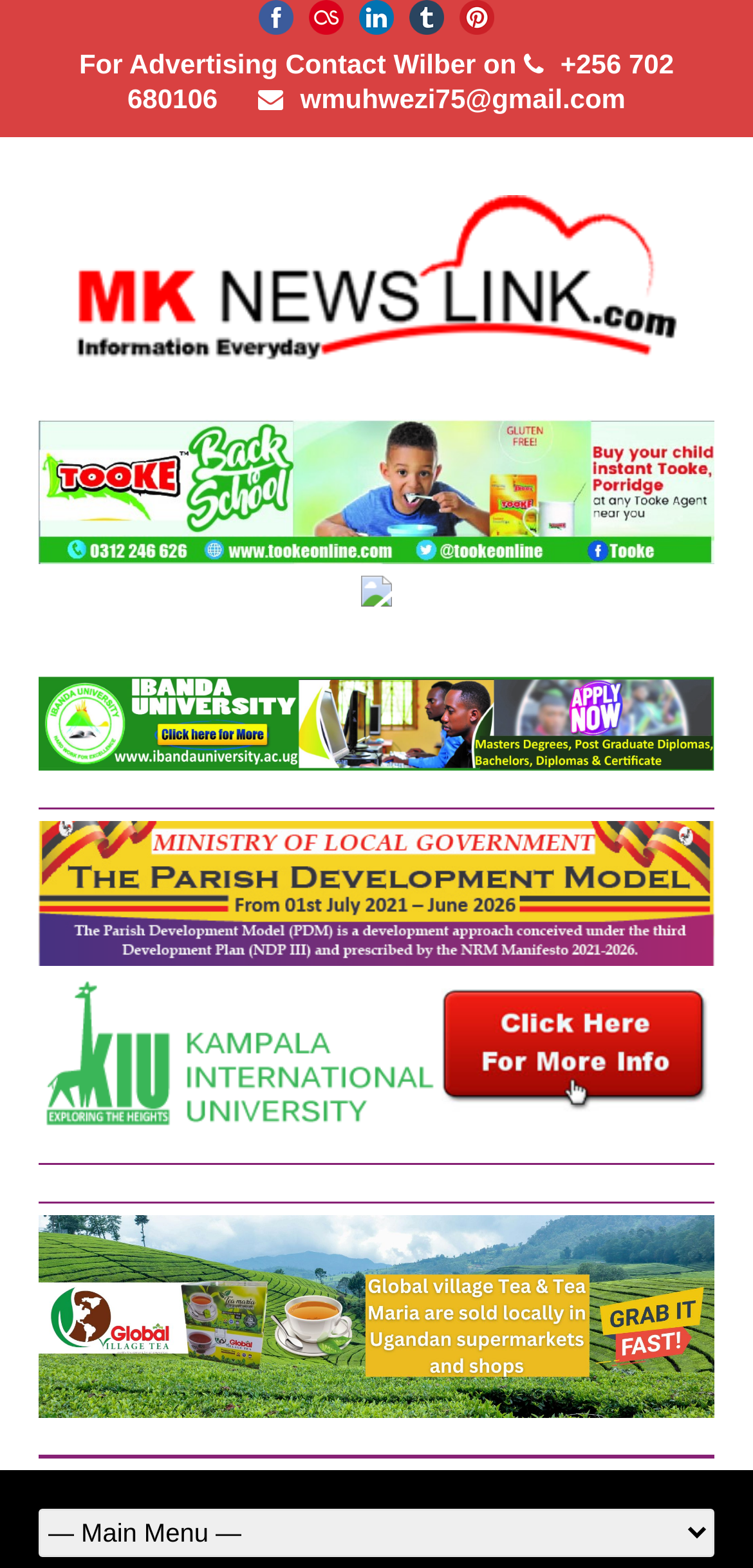How many social media links are there?
Refer to the image and answer the question using a single word or phrase.

5